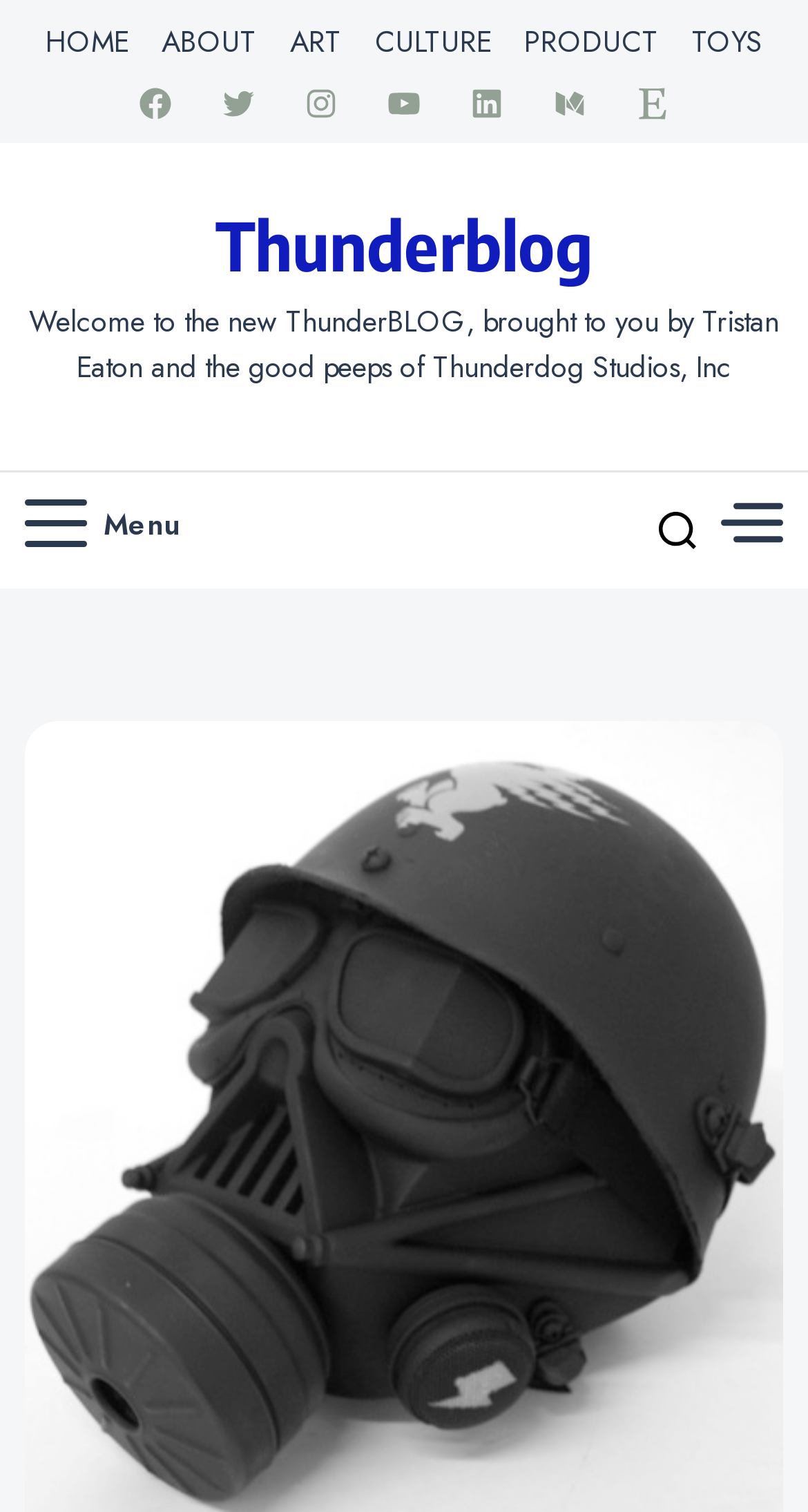Identify the bounding box coordinates of the region I need to click to complete this instruction: "open menu".

[0.128, 0.333, 0.223, 0.36]